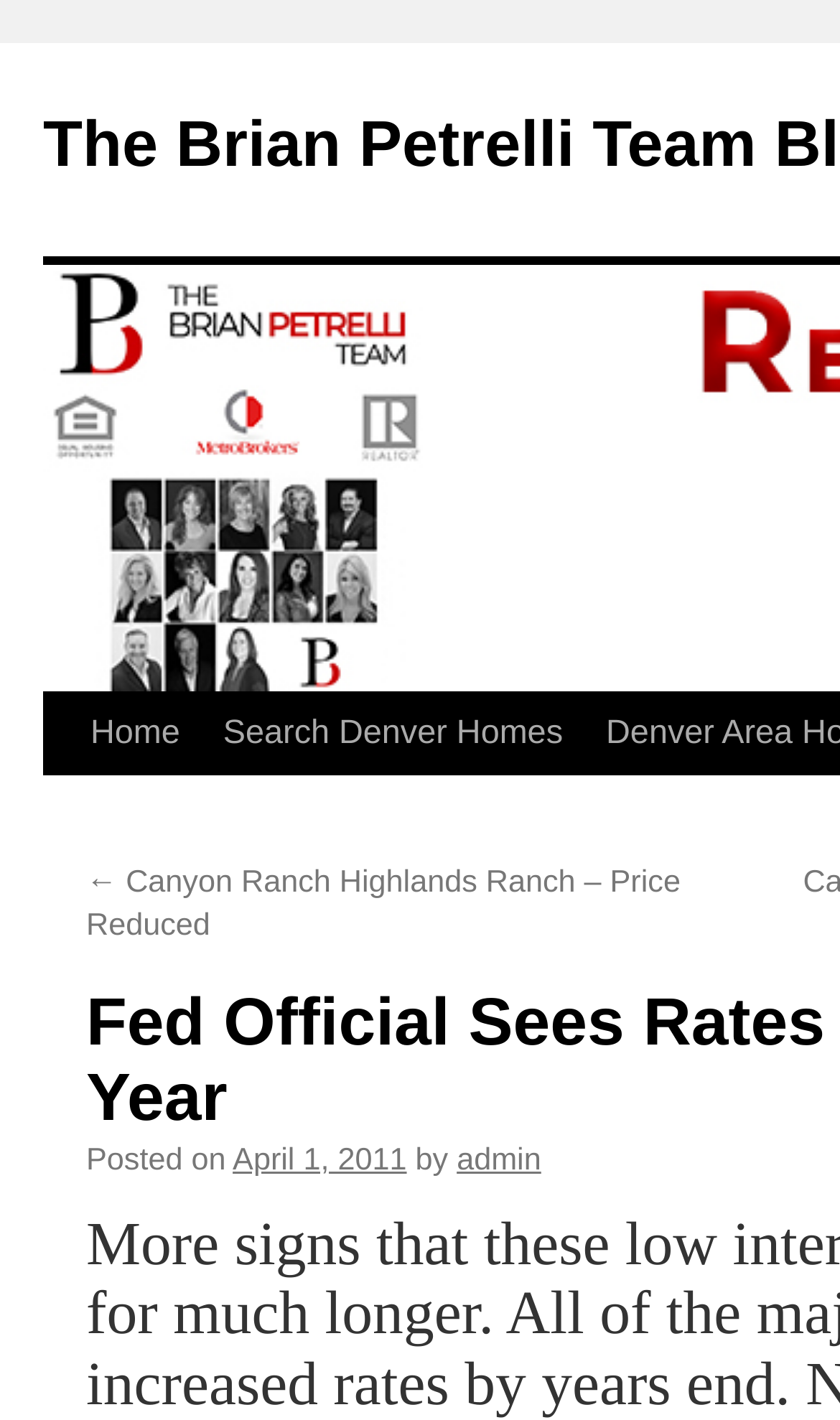Who is the author of the first blog post?
Give a single word or phrase as your answer by examining the image.

admin